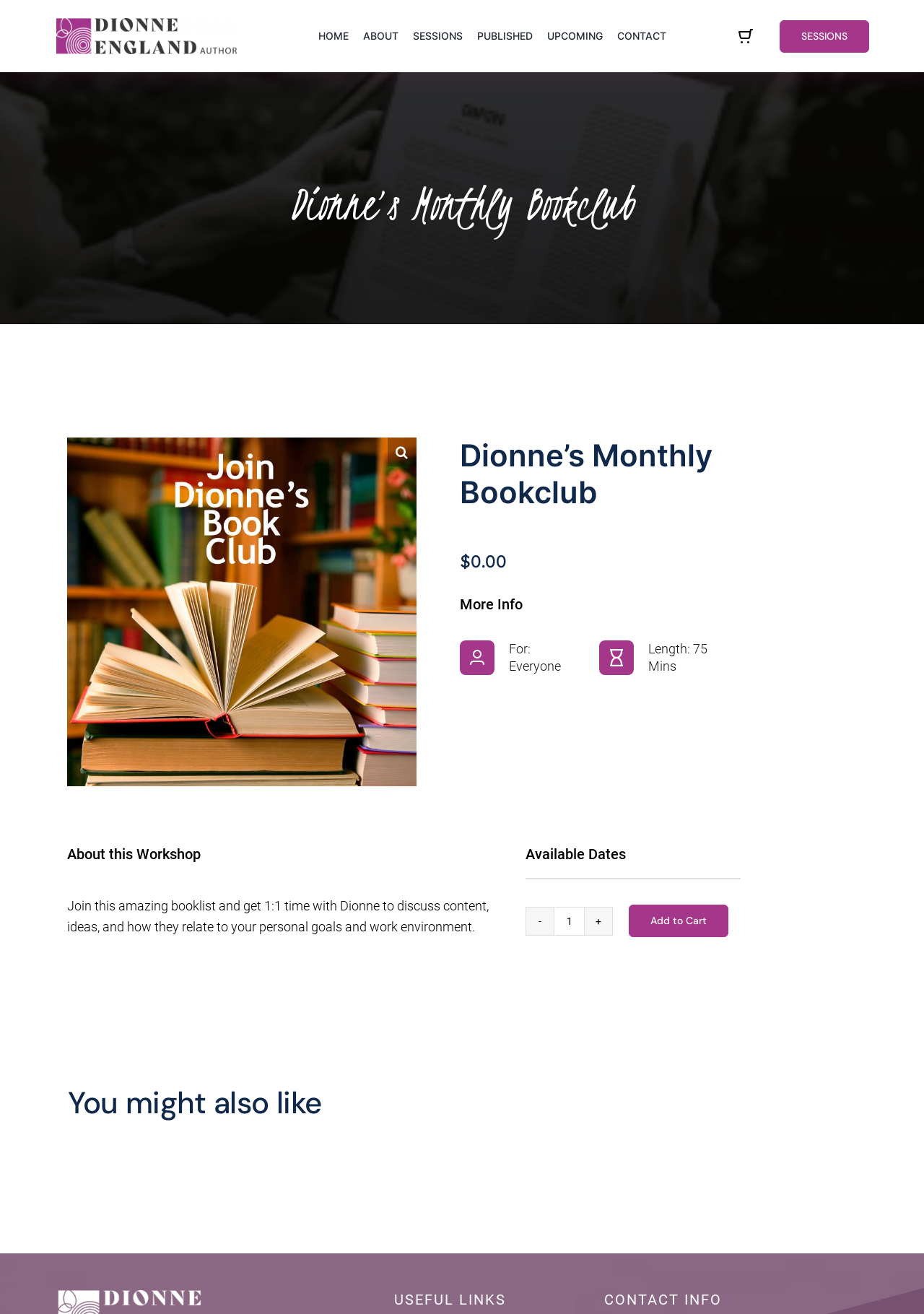How many navigation links are there?
Look at the screenshot and respond with one word or a short phrase.

7